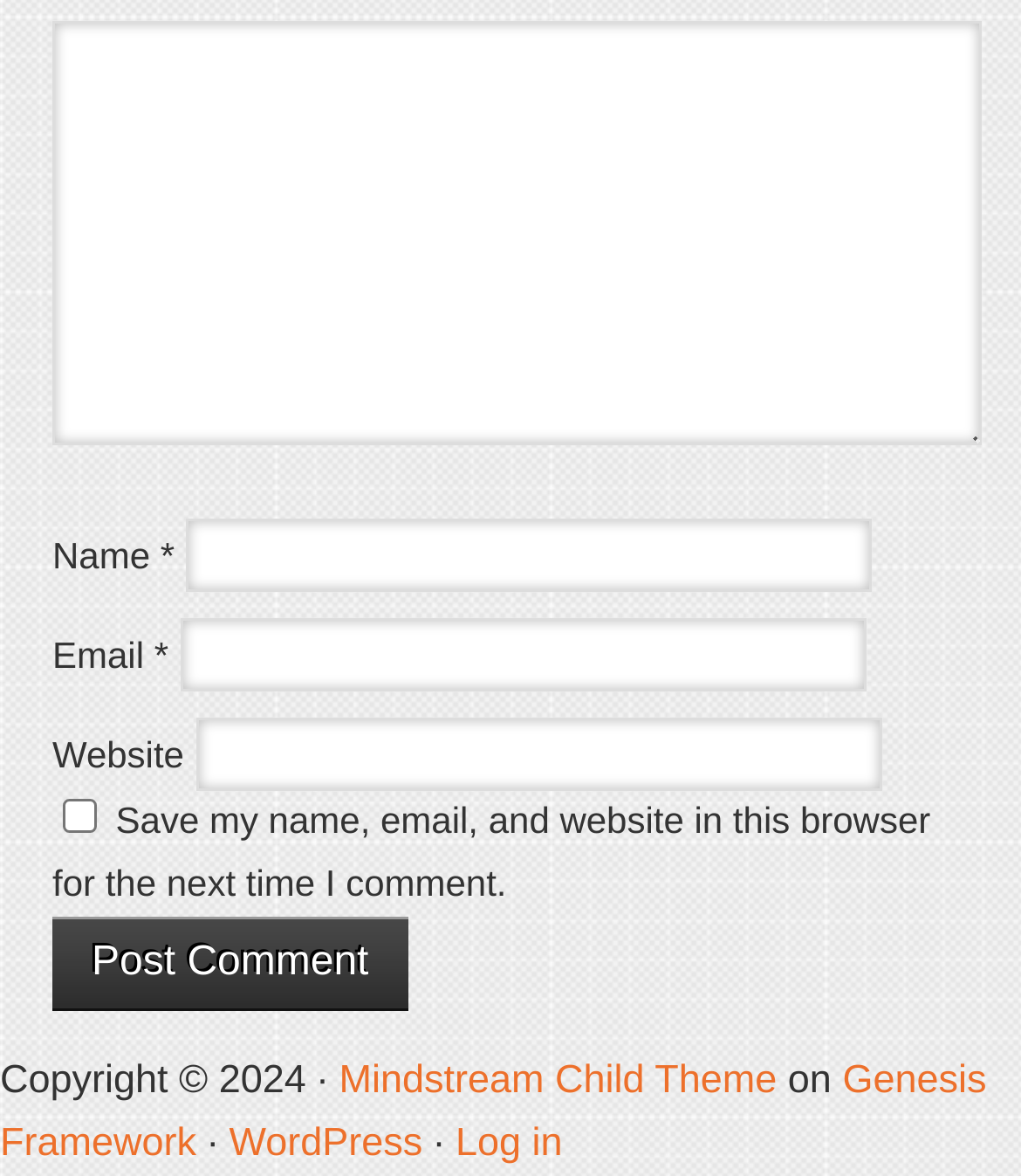Specify the bounding box coordinates of the element's area that should be clicked to execute the given instruction: "Enter a comment". The coordinates should be four float numbers between 0 and 1, i.e., [left, top, right, bottom].

[0.051, 0.017, 0.962, 0.378]